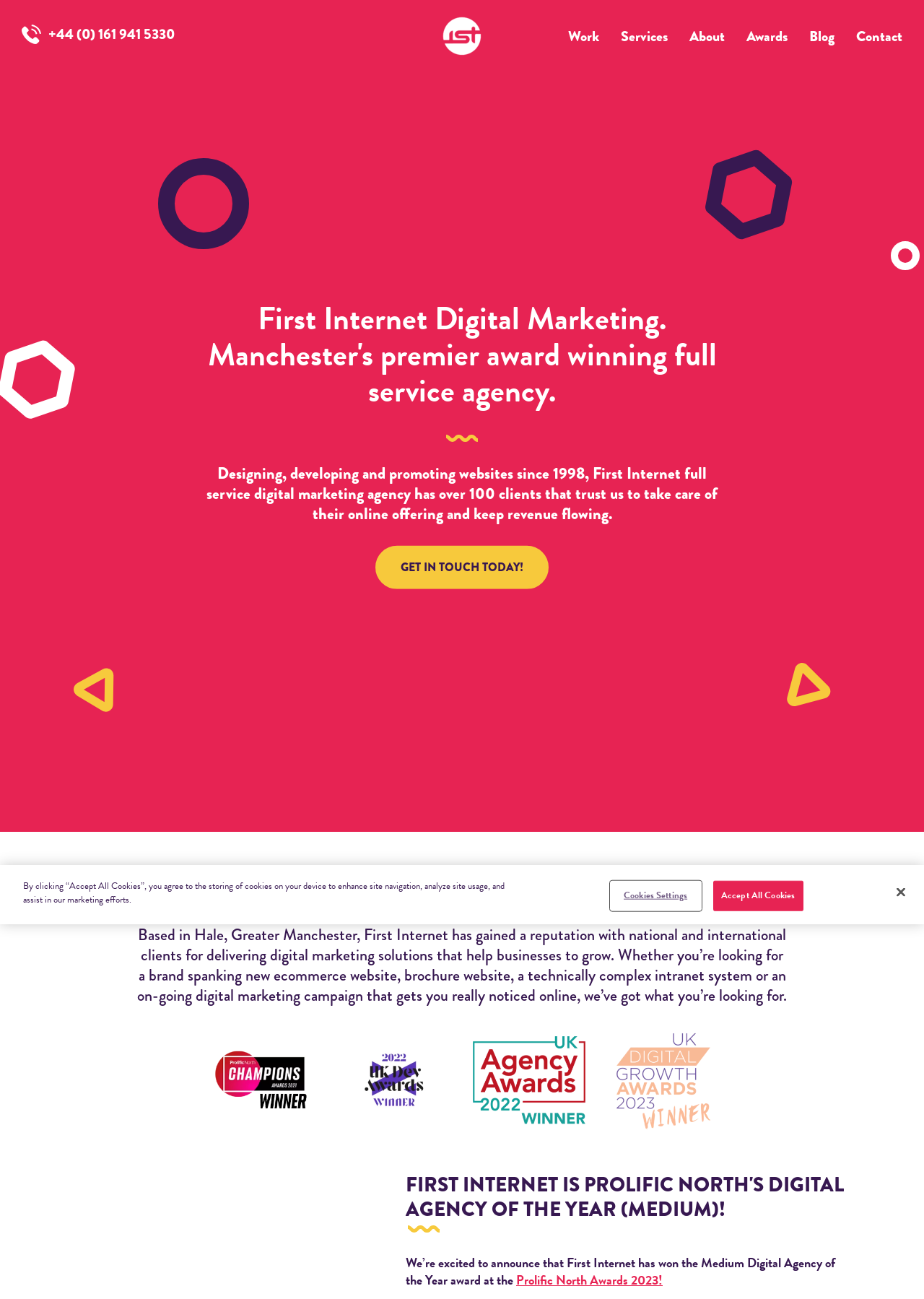Specify the bounding box coordinates of the area to click in order to execute this command: 'Learn about the company's work'. The coordinates should consist of four float numbers ranging from 0 to 1, and should be formatted as [left, top, right, bottom].

[0.615, 0.021, 0.648, 0.035]